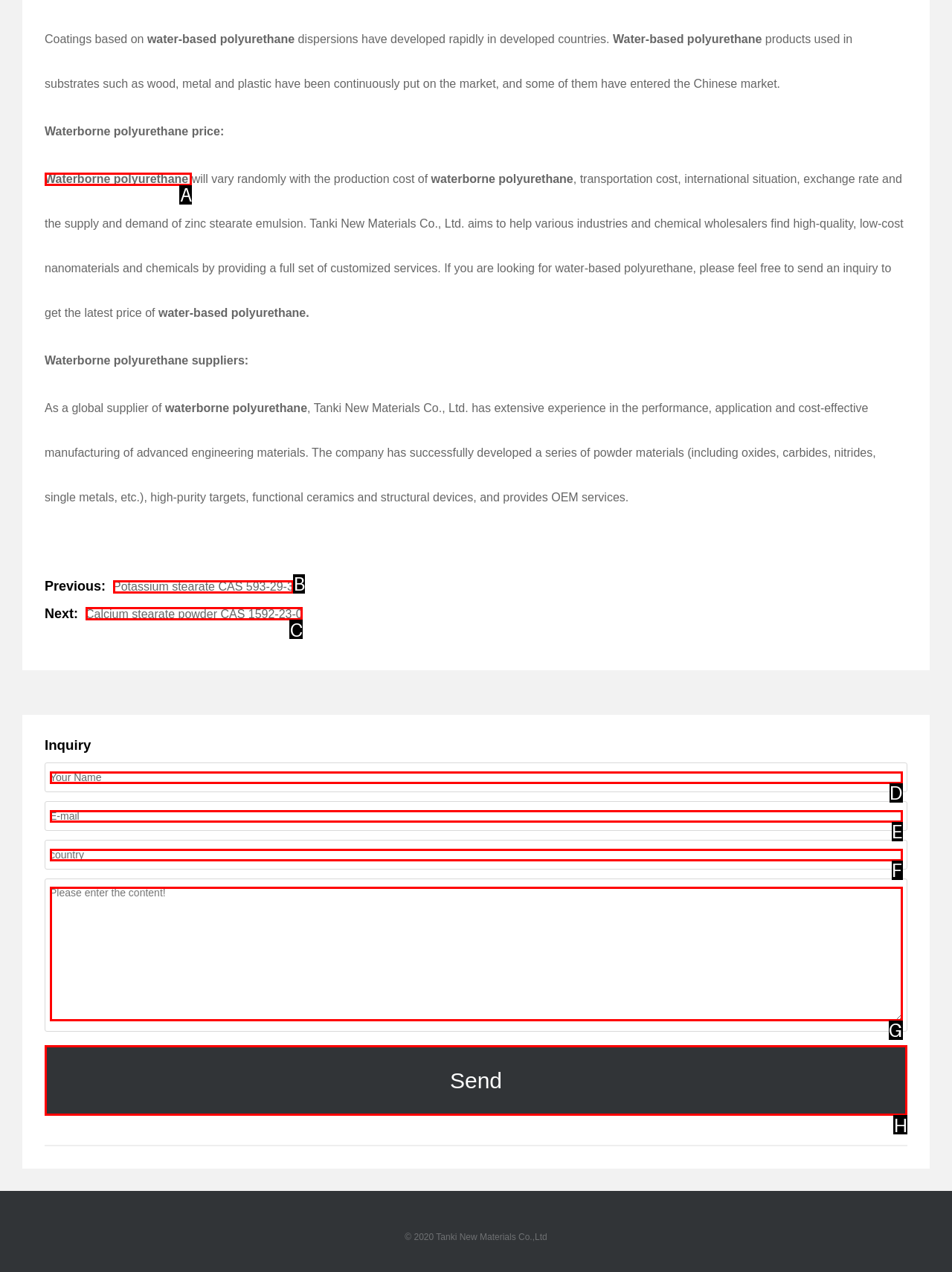Among the marked elements in the screenshot, which letter corresponds to the UI element needed for the task: Click the 'Send' button?

H